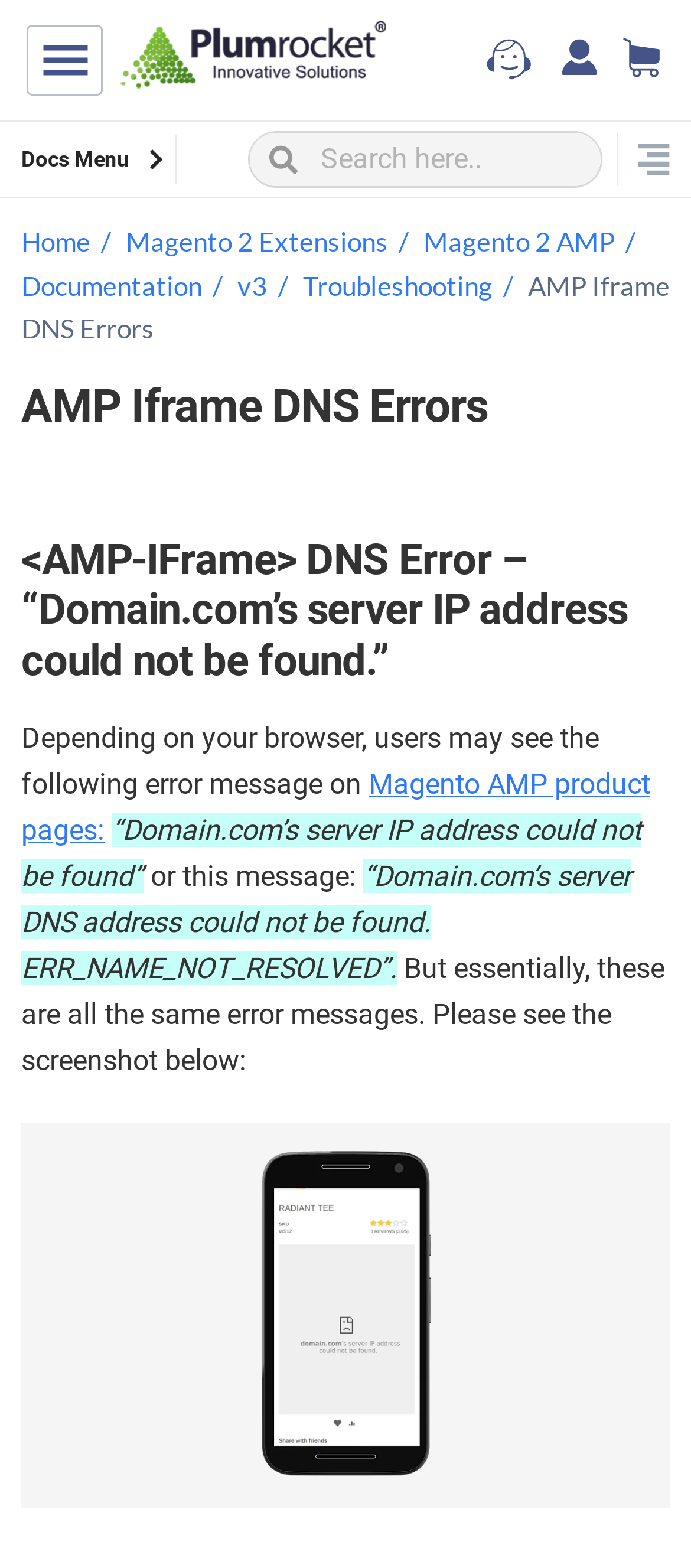Please identify the bounding box coordinates of the element's region that needs to be clicked to fulfill the following instruction: "Click the show all button". The bounding box coordinates should consist of four float numbers between 0 and 1, i.e., [left, top, right, bottom].

[0.923, 0.092, 0.969, 0.112]